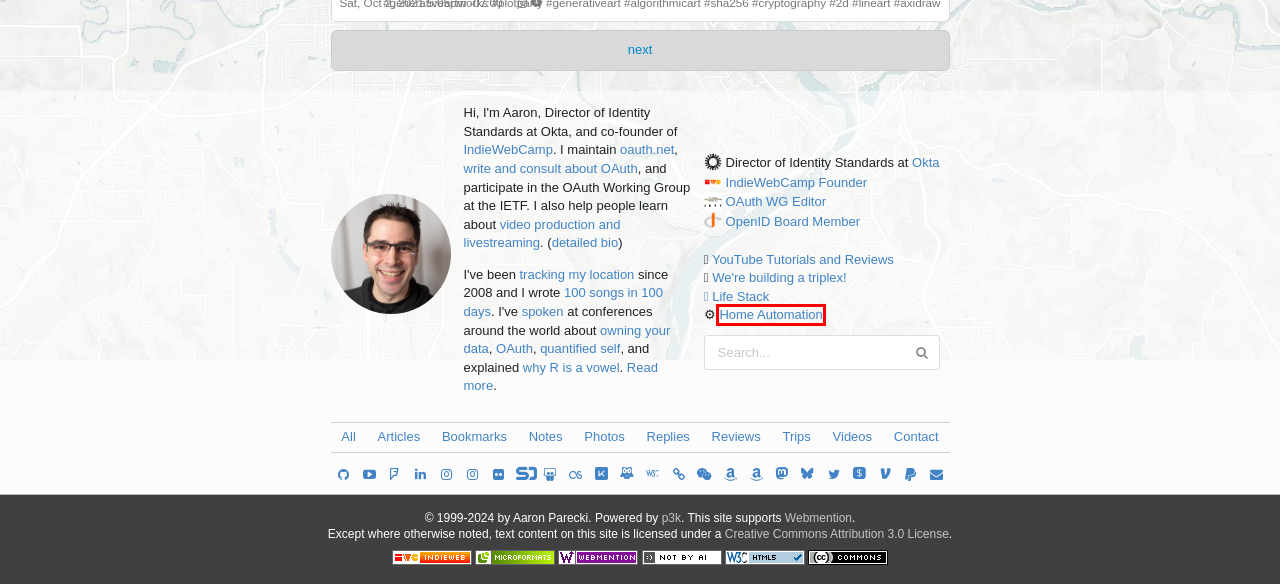Look at the screenshot of a webpage, where a red bounding box highlights an element. Select the best description that matches the new webpage after clicking the highlighted element. Here are the candidates:
A. OpenID - OpenID Foundation
B. 100 Days of Music by Aaron Parecki
C. IndieWeb
D. OAuth Community Site
E. Microformats – building blocks for data-rich web pages
F. Webmention - IndieWeb
G. Home Automation • Aaron Parecki
H. Aaron Parecki - aaronpk.tv

G